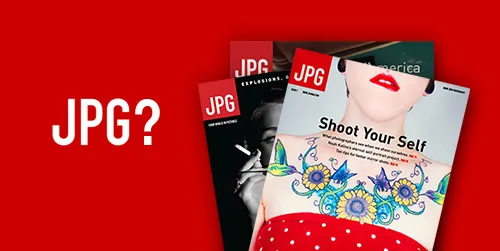What is the focus of JPG Magazine?
Could you answer the question in a detailed manner, providing as much information as possible?

The focus of JPG Magazine is photography, as evident from the visually engaging designs on the covers, which highlight the magazine's creative spirit and invite viewers to explore the artistry and narratives within its pages.